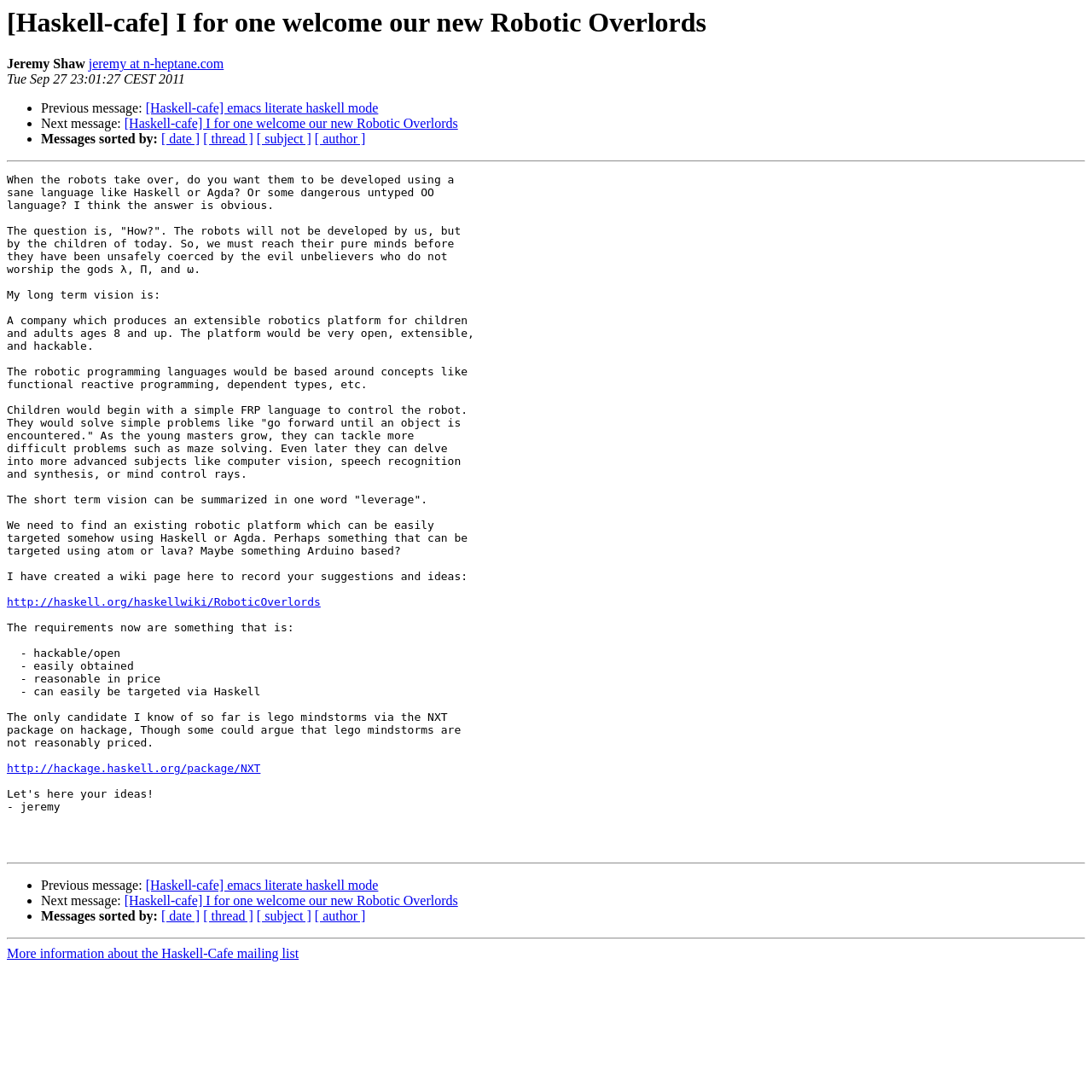Determine the main headline of the webpage and provide its text.

[Haskell-cafe] I for one welcome our new Robotic Overlords